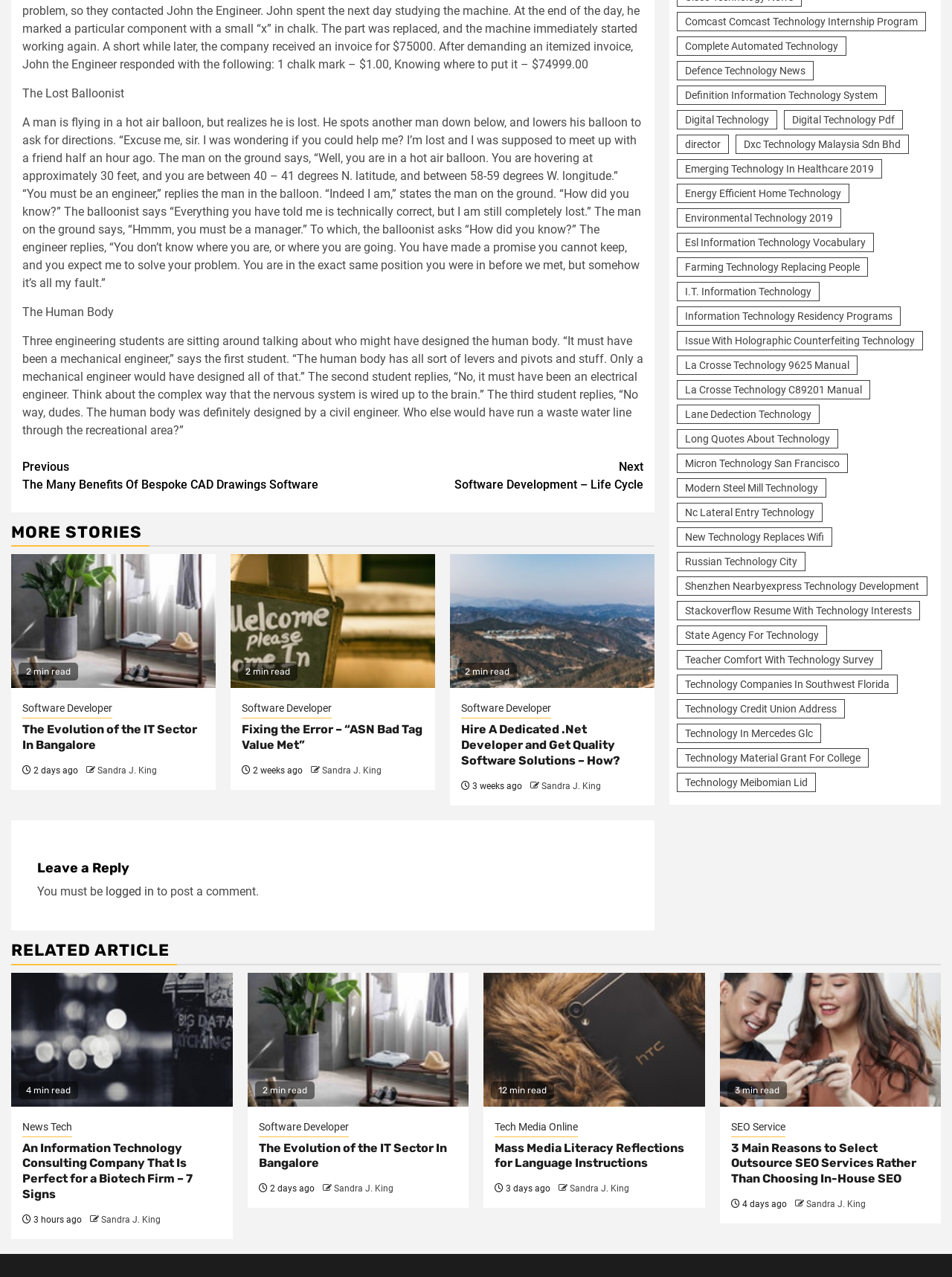What is the title of the section above the article 'The Lost Balloonist'? From the image, respond with a single word or brief phrase.

MORE STORIES